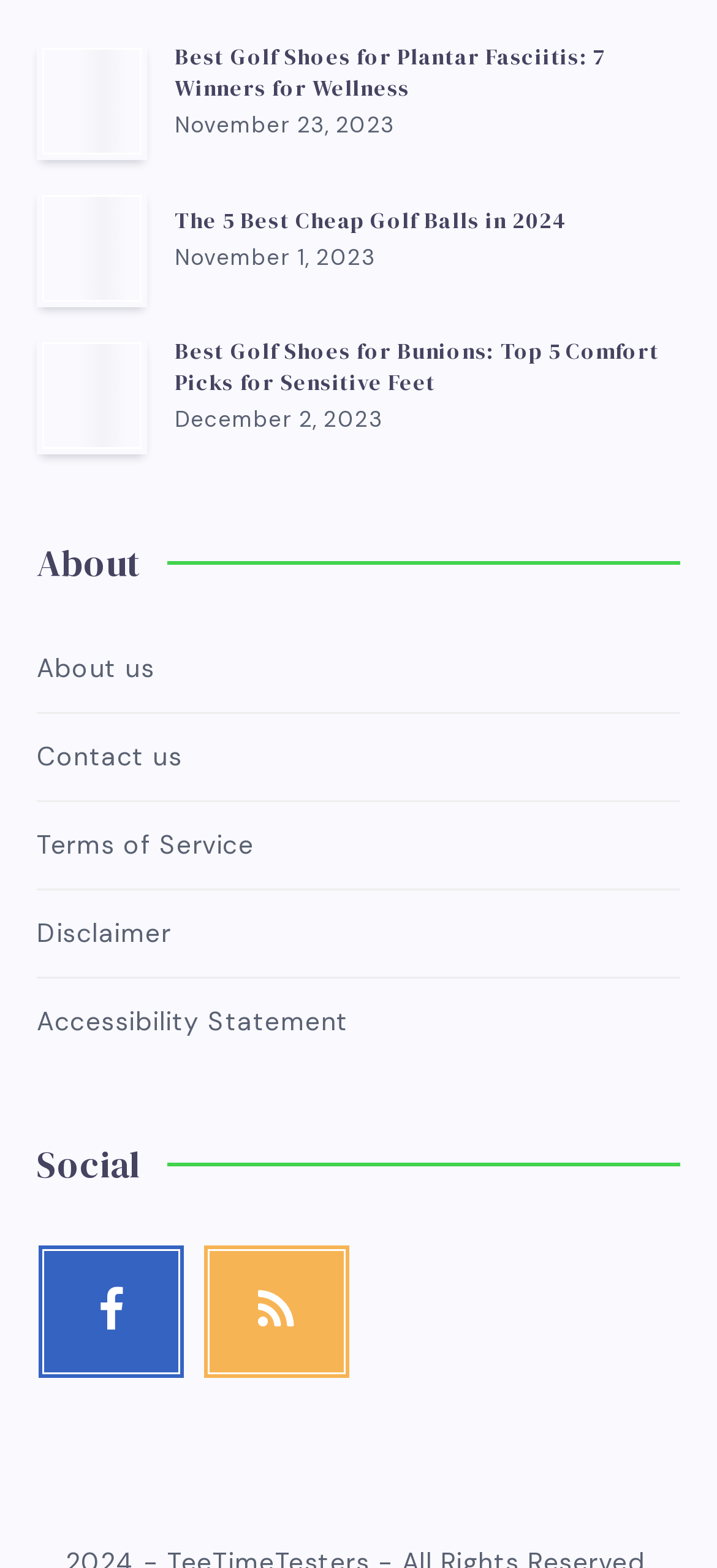Find the bounding box coordinates of the element you need to click on to perform this action: 'View The 5 Best Cheap Golf Balls in 2024'. The coordinates should be represented by four float values between 0 and 1, in the format [left, top, right, bottom].

[0.051, 0.121, 0.205, 0.196]